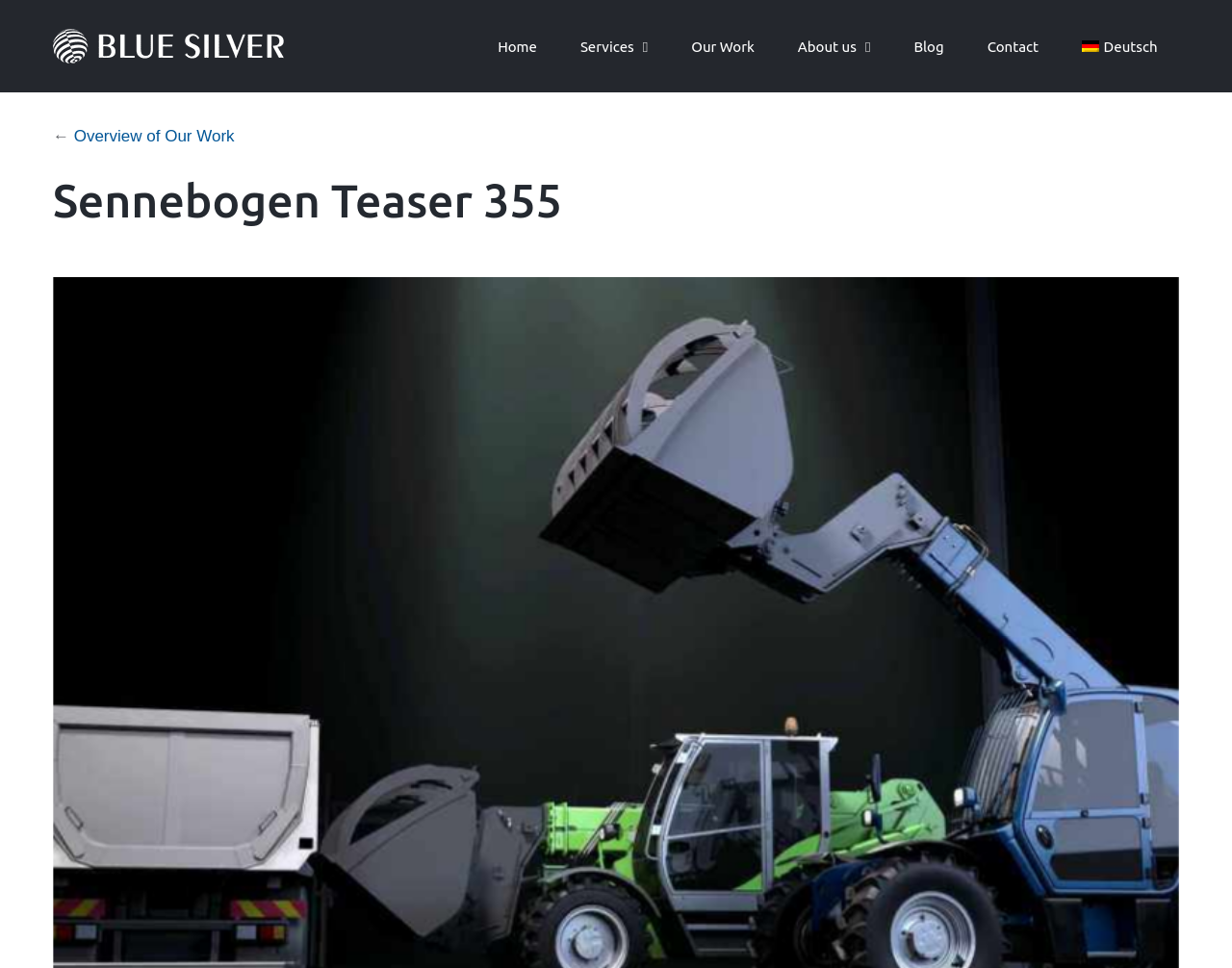Please identify the bounding box coordinates of the clickable region that I should interact with to perform the following instruction: "read about Sennebogen Teaser 355". The coordinates should be expressed as four float numbers between 0 and 1, i.e., [left, top, right, bottom].

[0.043, 0.177, 0.957, 0.237]